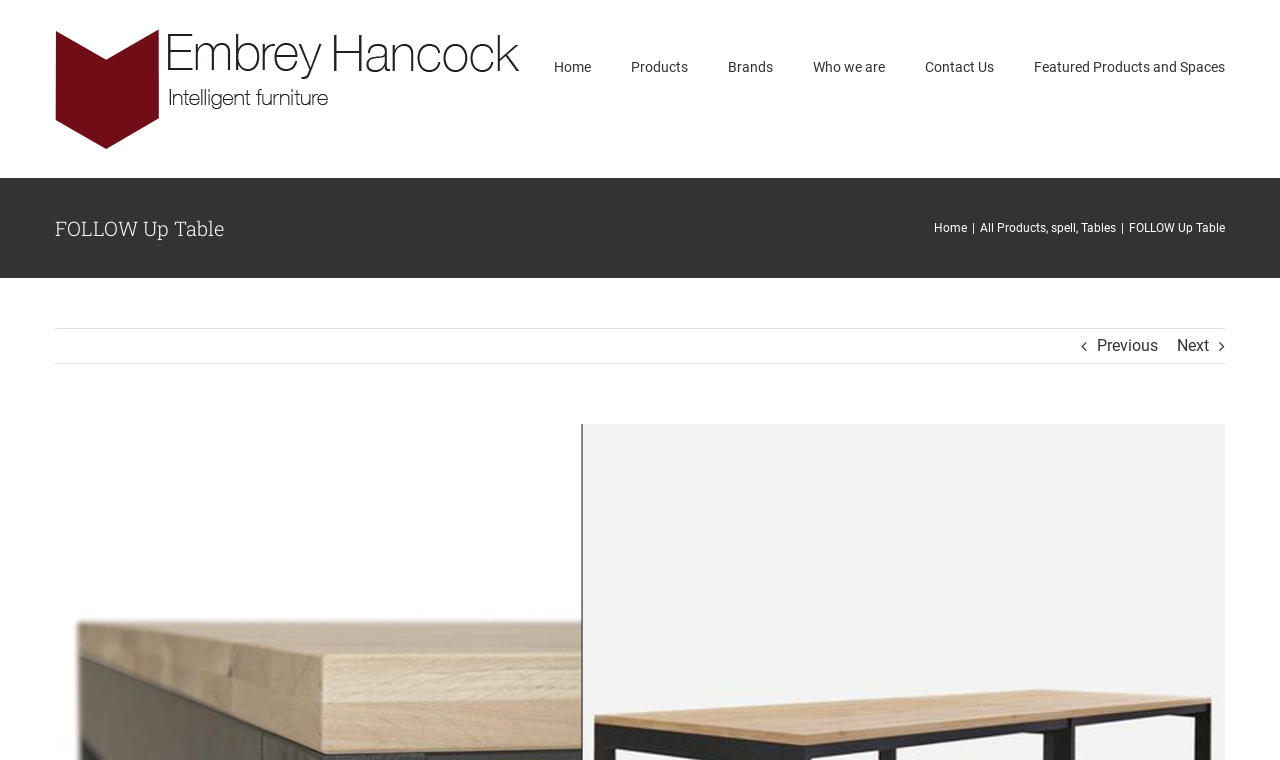Identify the bounding box coordinates of the section that should be clicked to achieve the task described: "Click Previous".

[0.857, 0.433, 0.905, 0.478]